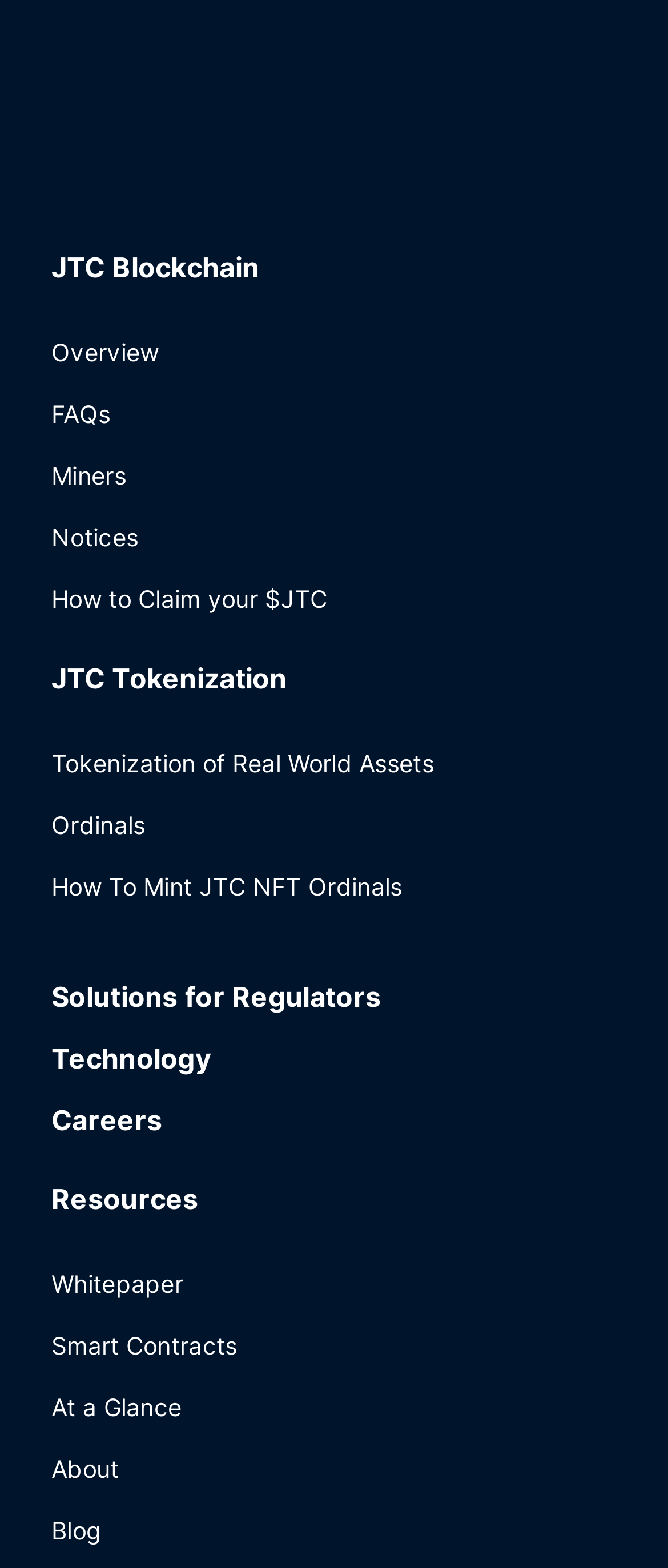Respond to the question with just a single word or phrase: 
How many sections are available in the webpage?

4